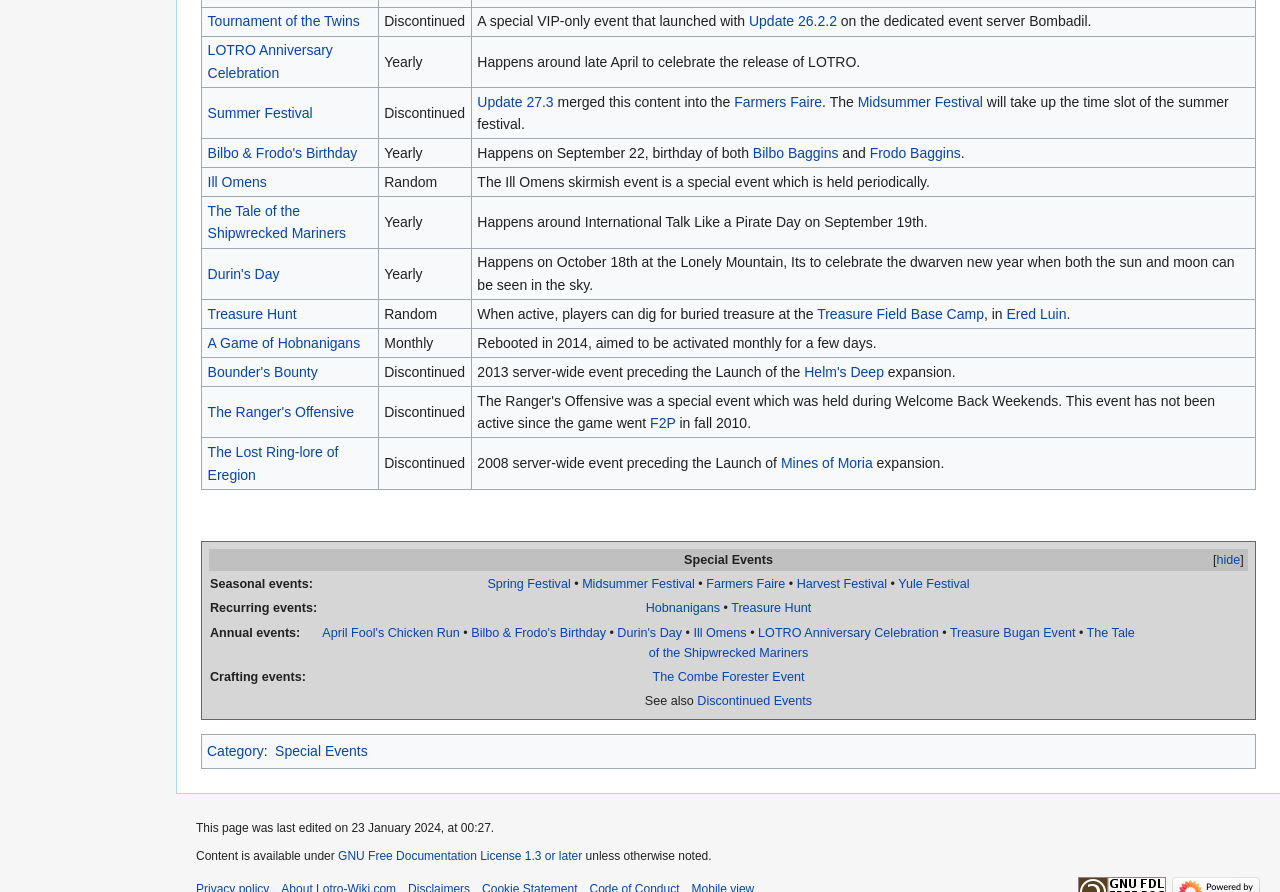Please identify the bounding box coordinates of the clickable element to fulfill the following instruction: "Read about Bilbo & Frodo's Birthday". The coordinates should be four float numbers between 0 and 1, i.e., [left, top, right, bottom].

[0.162, 0.163, 0.279, 0.181]